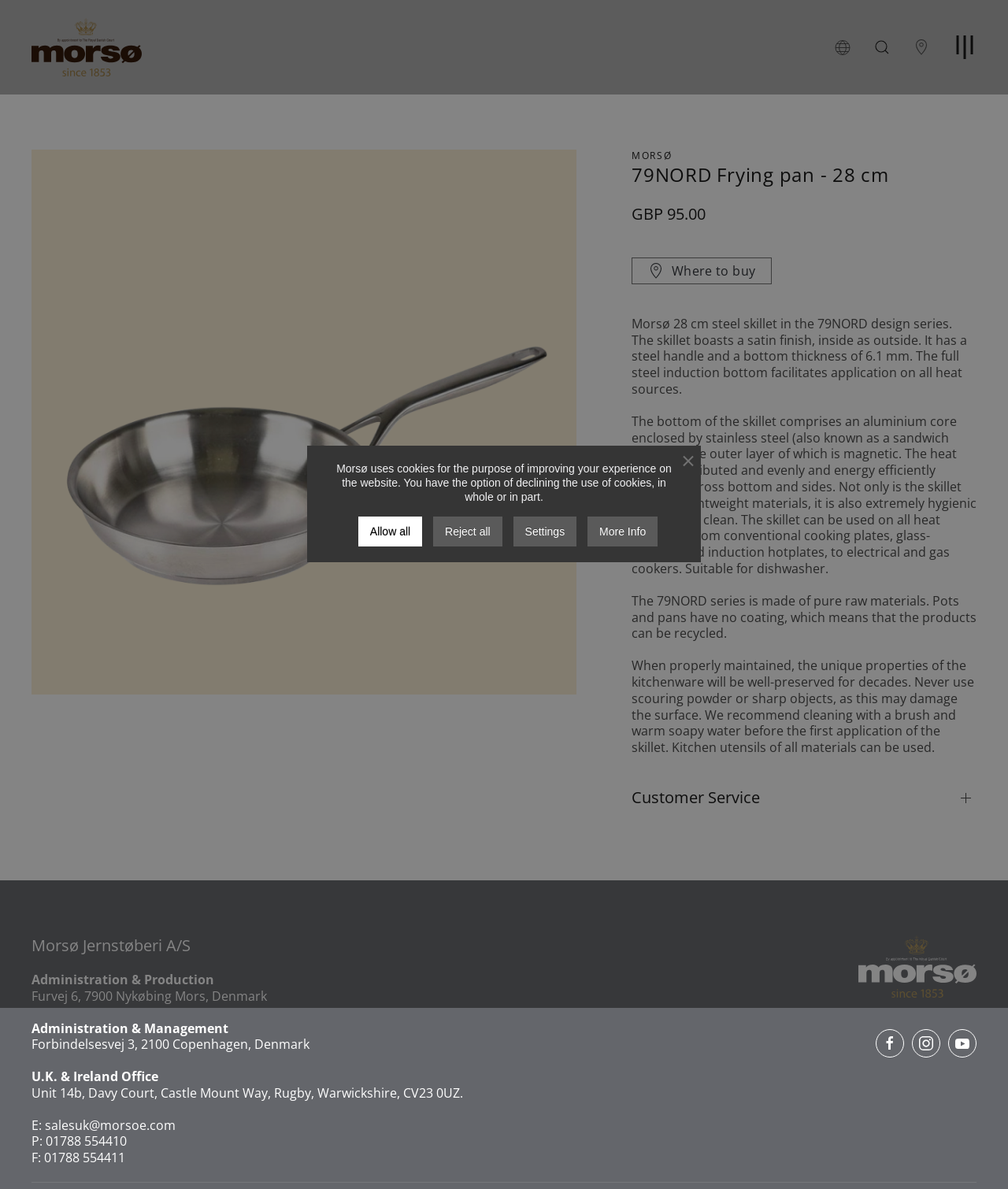Can you show the bounding box coordinates of the region to click on to complete the task described in the instruction: "Send an email to salesuk@morsoe.com"?

[0.045, 0.939, 0.174, 0.953]